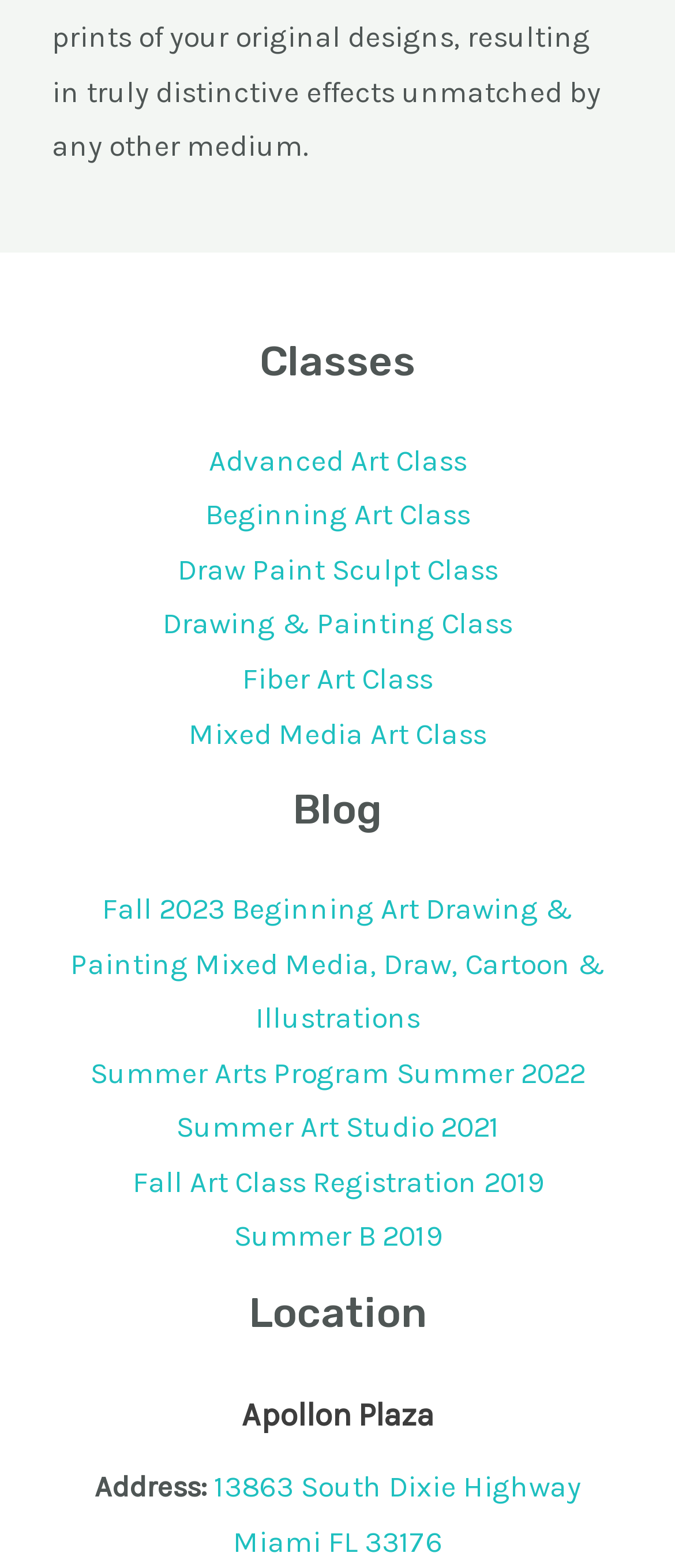Locate the bounding box coordinates of the item that should be clicked to fulfill the instruction: "Get directions to Apollon Plaza".

[0.317, 0.937, 0.86, 0.959]